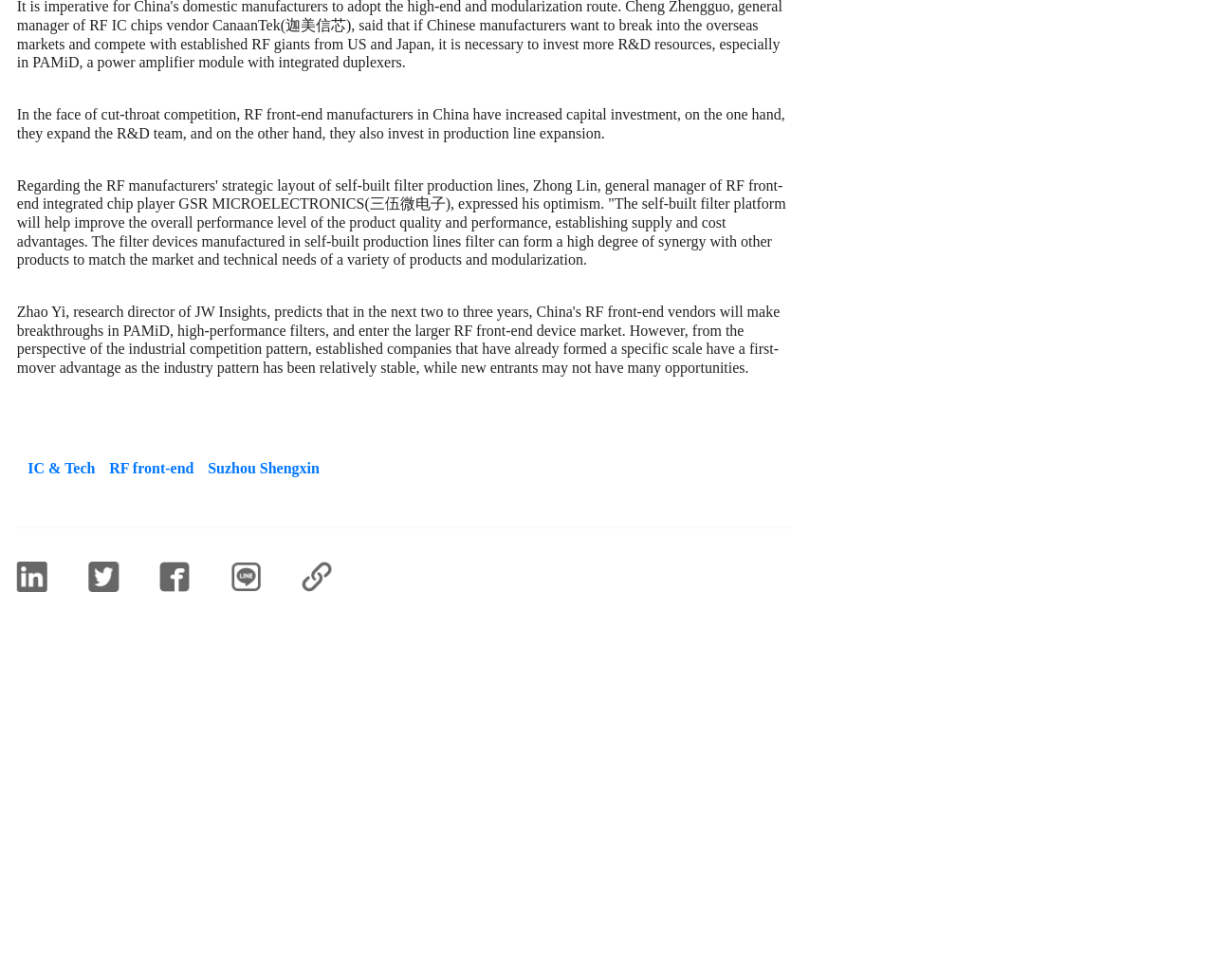Identify the bounding box coordinates of the area you need to click to perform the following instruction: "Click on linkedin icon".

[0.014, 0.573, 0.039, 0.604]